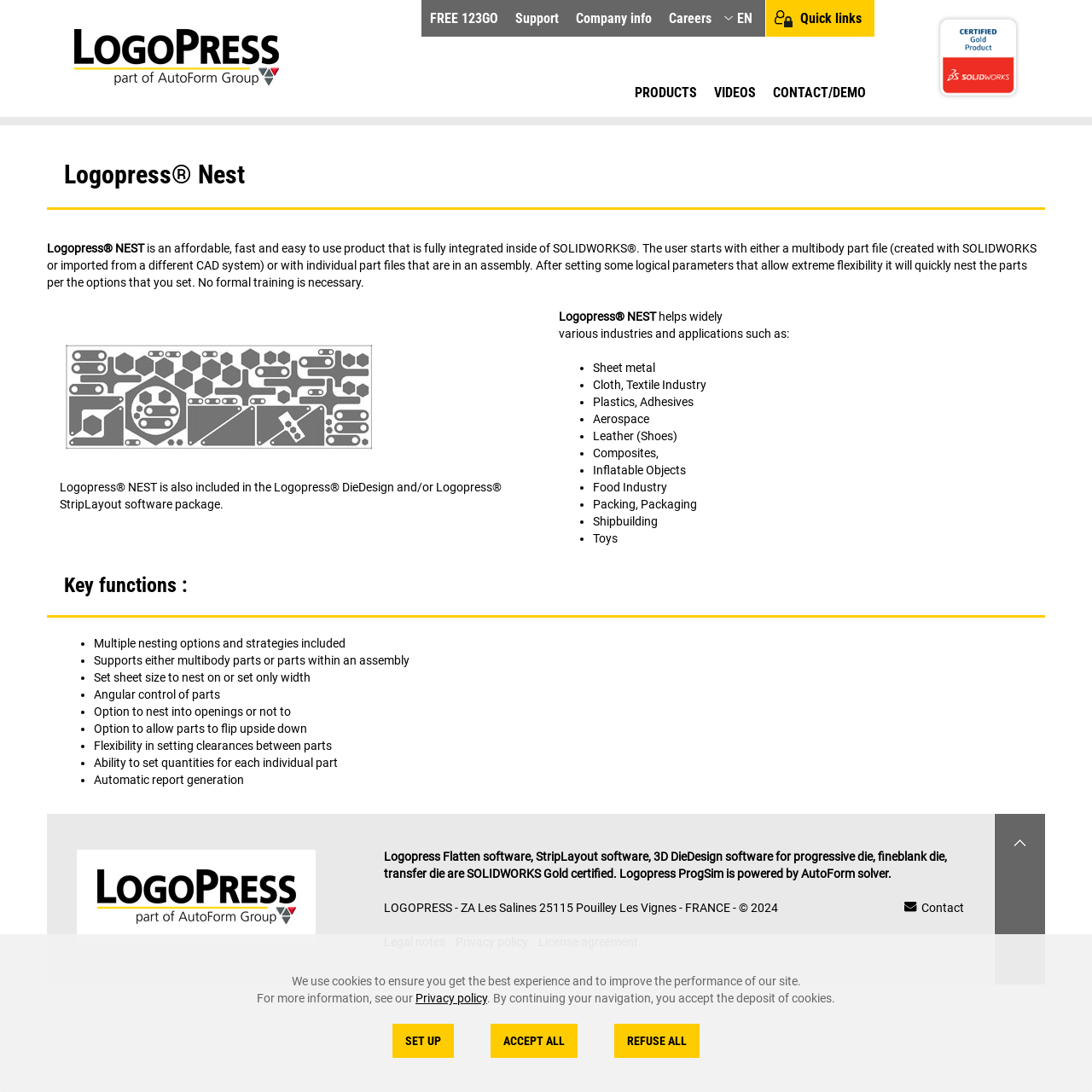From the details in the image, provide a thorough response to the question: What is the certification of Logopress software?

According to the webpage, Logopress software, including Flatten software, StripLayout software, and 3D DieDesign software, are SOLIDWORKS Gold certified, which indicates that they have met certain standards and requirements set by SOLIDWORKS.